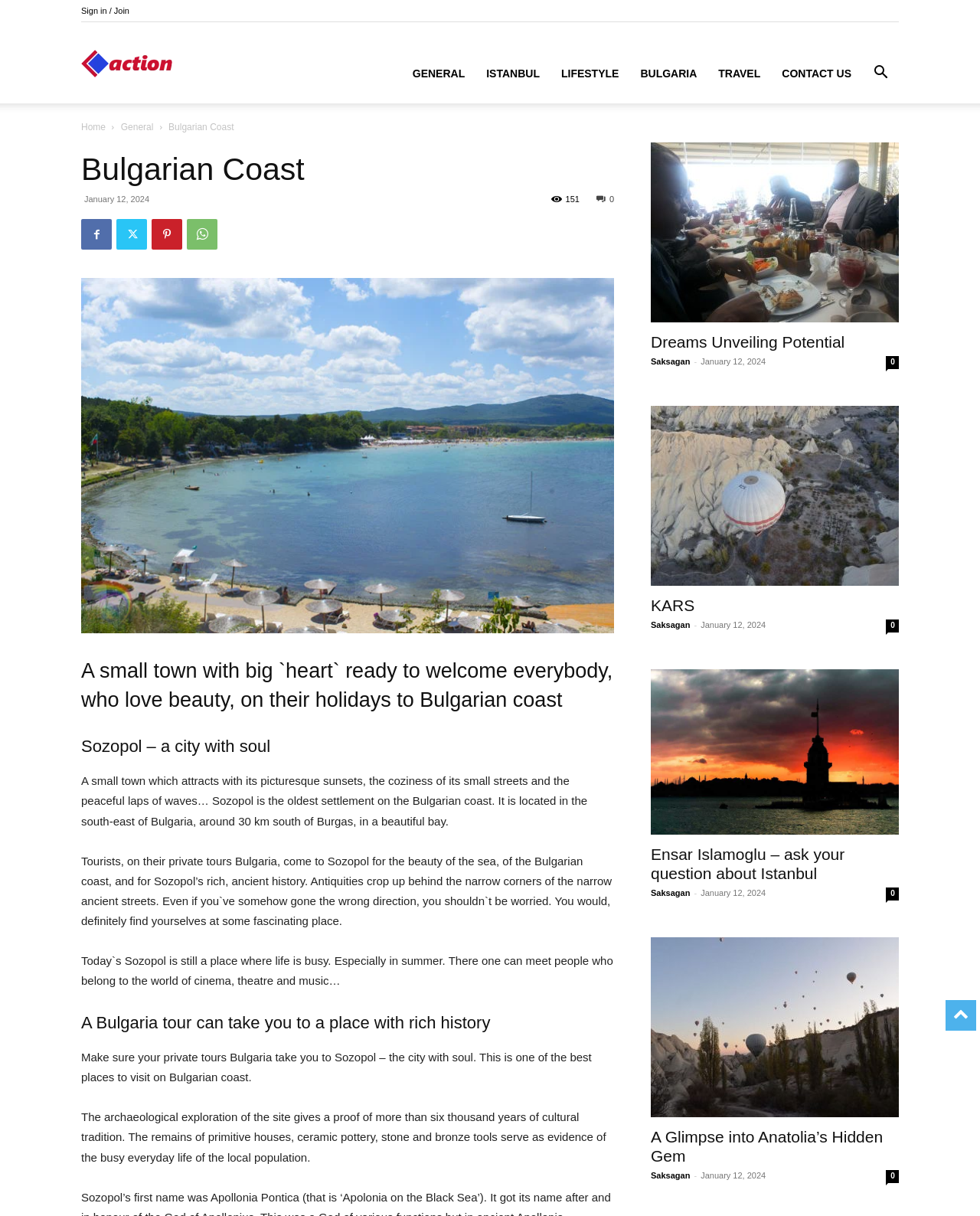Please identify the bounding box coordinates of the area I need to click to accomplish the following instruction: "Visit the general page".

[0.41, 0.036, 0.485, 0.085]